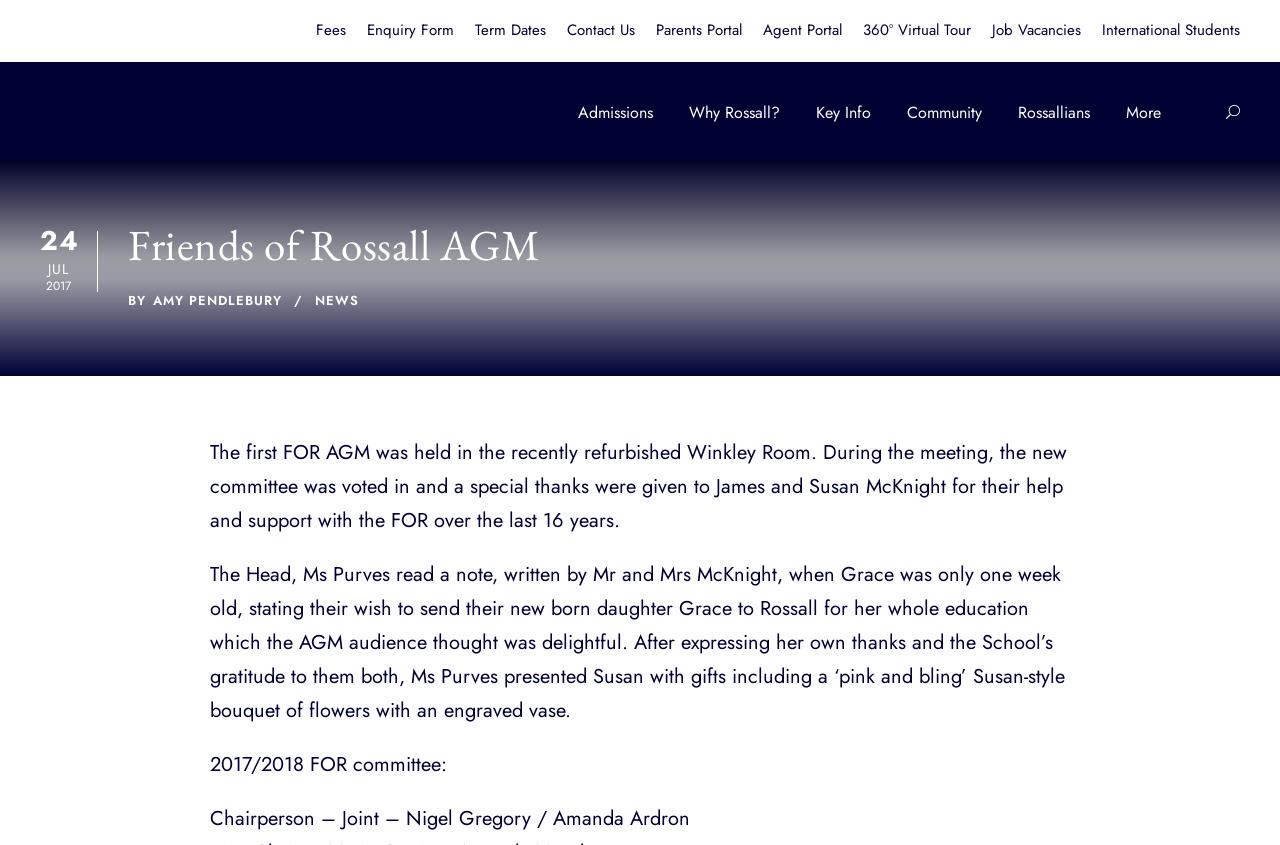Find the bounding box coordinates of the element you need to click on to perform this action: 'Click on Fees'. The coordinates should be represented by four float values between 0 and 1, in the format [left, top, right, bottom].

[0.247, 0.022, 0.27, 0.07]